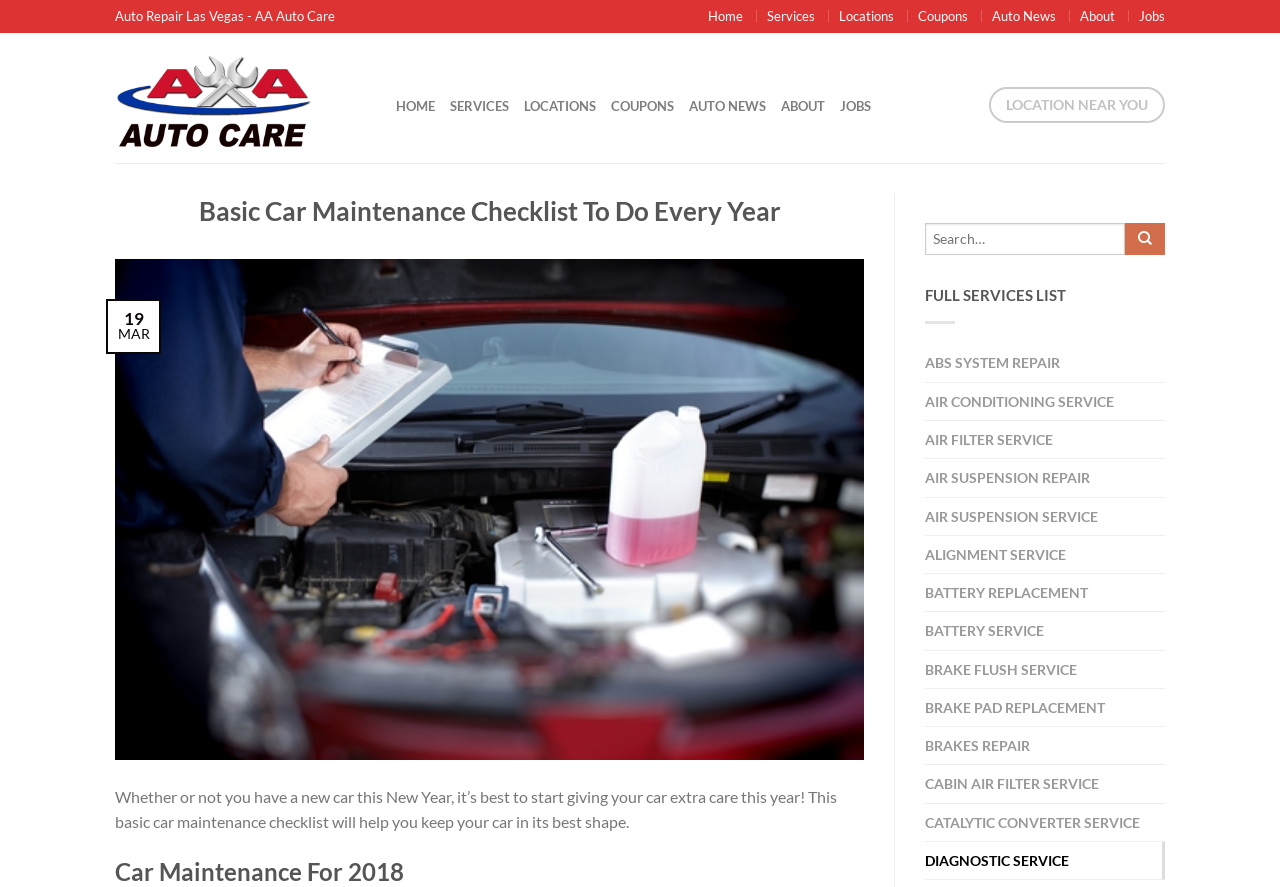Identify the bounding box coordinates of the region that needs to be clicked to carry out this instruction: "View the 'ABS SYSTEM REPAIR' service". Provide these coordinates as four float numbers ranging from 0 to 1, i.e., [left, top, right, bottom].

[0.723, 0.388, 0.91, 0.431]